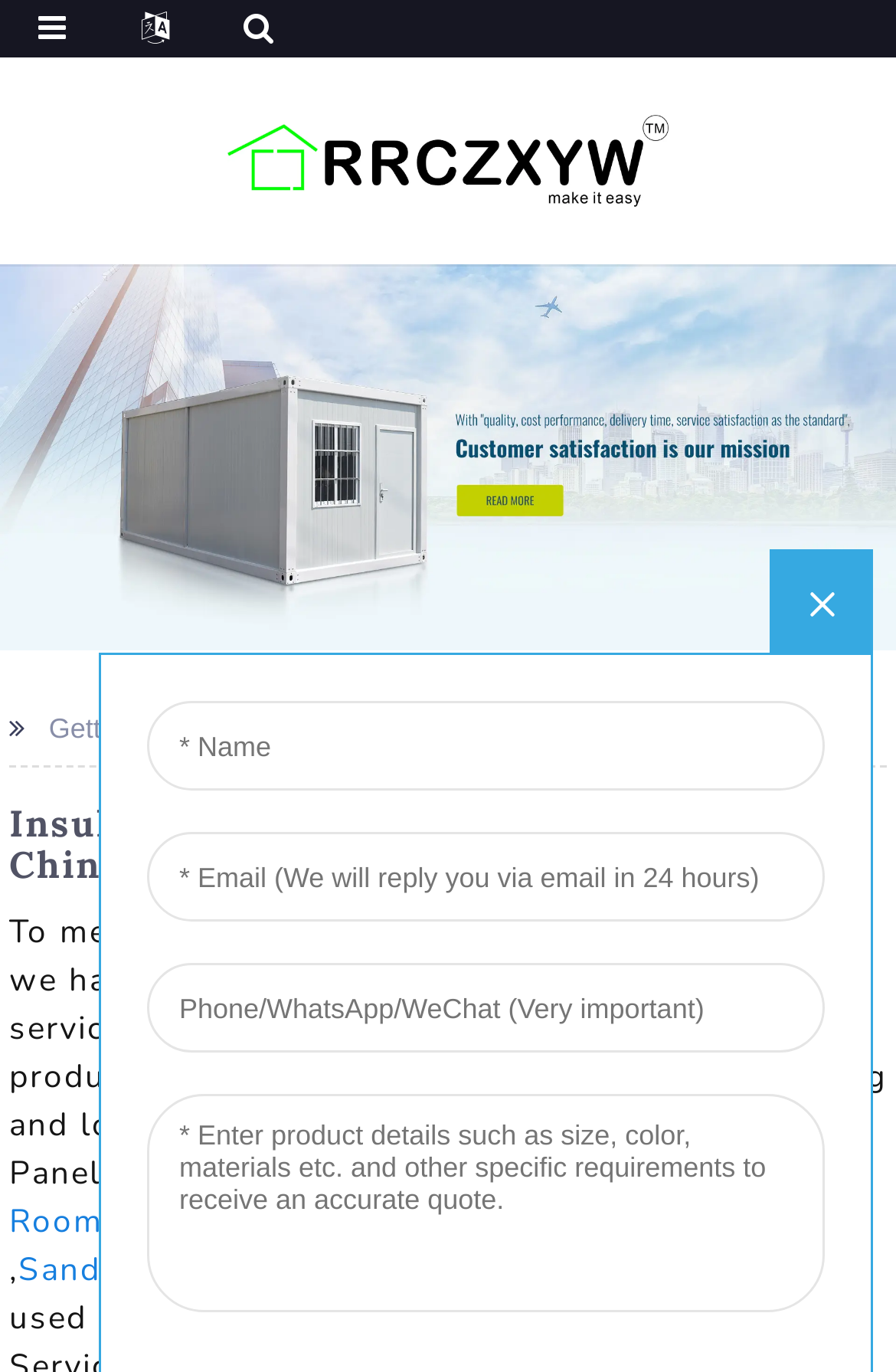Identify the main title of the webpage and generate its text content.

Insulated Precast Concrete Wall Panels - China Manufacturers, Factory, Suppliers